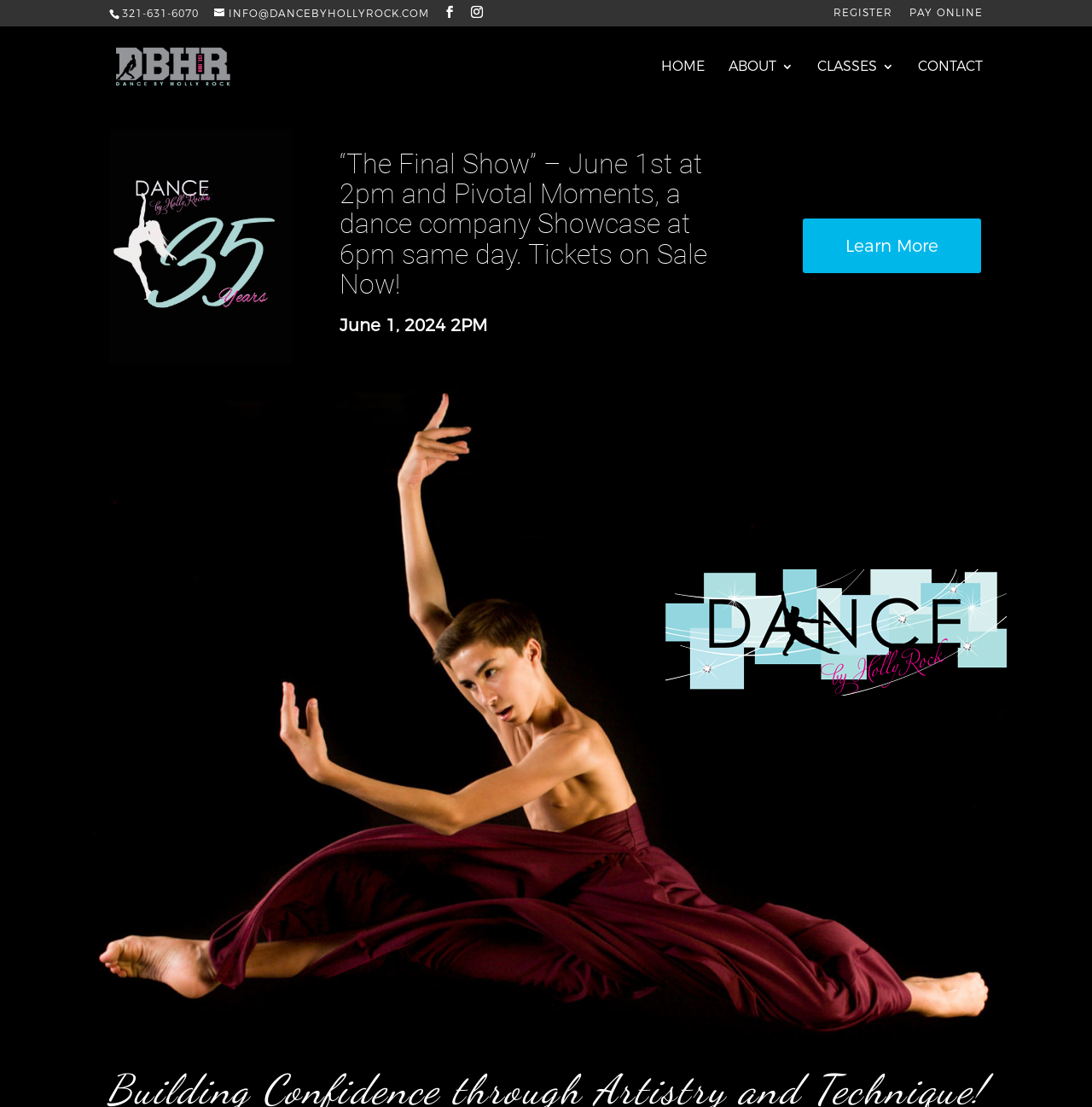Convey a detailed summary of the webpage, mentioning all key elements.

The webpage appears to be the homepage of "Dance by Holly Rock", a dance school or studio. At the top left, there is a phone number "321-631-6070" and an email address "INFO@DANCEBYHOLLYROCK.COM" for contact information. Next to them are two social media icons. On the top right, there are two prominent buttons, "REGISTER" and "PAY ONLINE", which suggest that users can sign up for classes or make payments online.

Below the contact information, there is a logo of "Dance by Holly Rock" with an image, which is likely the school's emblem. Underneath the logo, there is a navigation menu with links to "HOME", "ABOUT 3", "CLASSES 3", and "CONTACT".

The main content of the page is an announcement about an upcoming event, "The Final Show" and a dance company showcase, with tickets available for sale. The event details, including the date and time, are displayed prominently. There is a "Learn More" button below the announcement, which likely leads to more information about the event.

On the right side of the page, there is a large image that takes up most of the vertical space, possibly a promotional image for the dance school or the upcoming event. At the bottom of the page, there is another heading, but its text is empty, so it's unclear what it refers to.